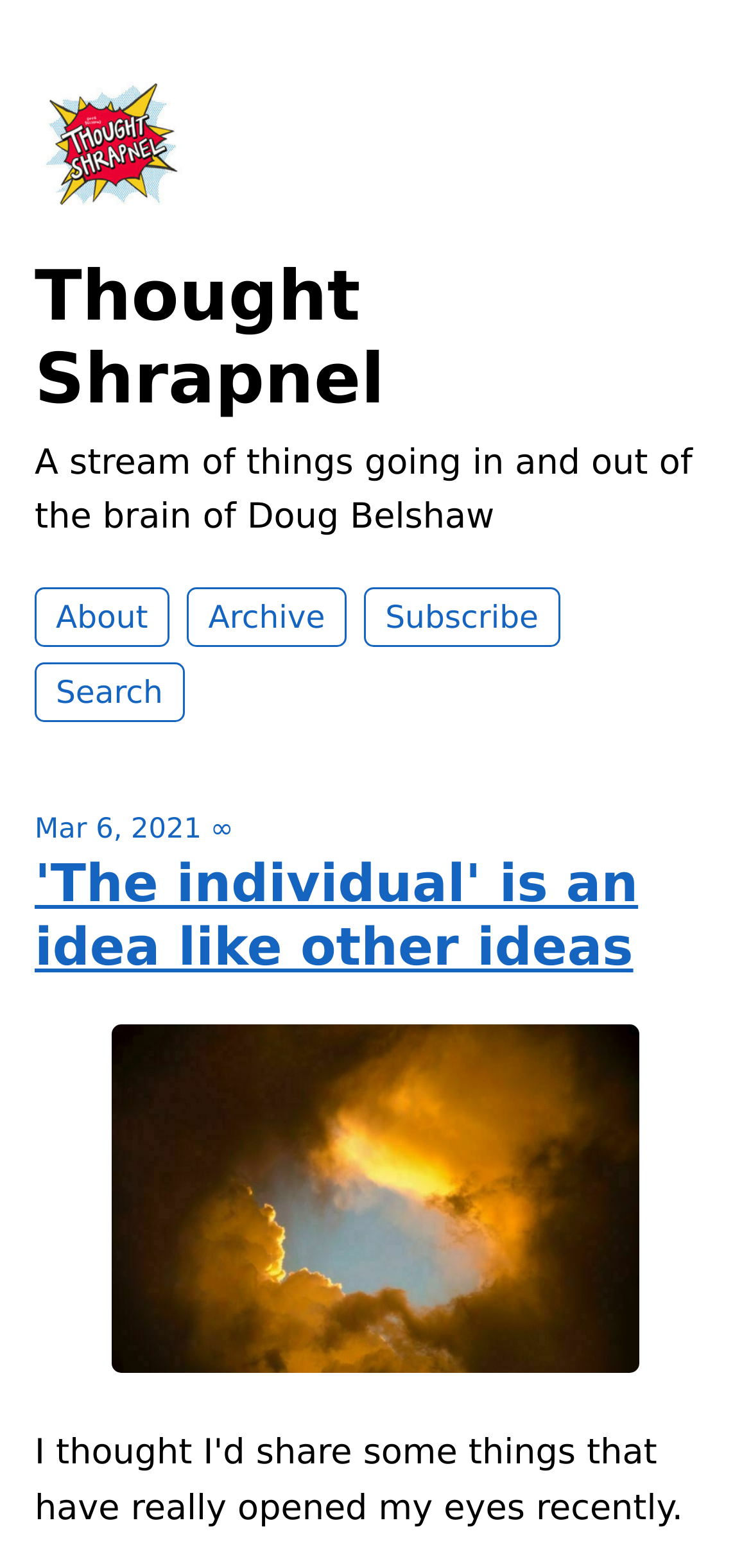Offer an extensive depiction of the webpage and its key elements.

The webpage is titled "Firecloud | Thought Shrapnel" and features a profile photo of Thought Shrapnel at the top left corner. Below the profile photo is a heading that reads "Thought Shrapnel". 

To the right of the profile photo is a brief description that says "A stream of things going in and out of the brain of Doug Belshaw". 

Underneath the description are four links: "About", "Archive", "Subscribe", and "Search", which are aligned horizontally and spaced evenly apart. 

Below these links is a dated link "Mar 6, 2021 ∞" followed by a heading that reads "'The individual' is an idea like other ideas". This heading is a clickable link. 

Below the heading is a large image that takes up most of the width of the page, depicting a blue sky through dark clouds.